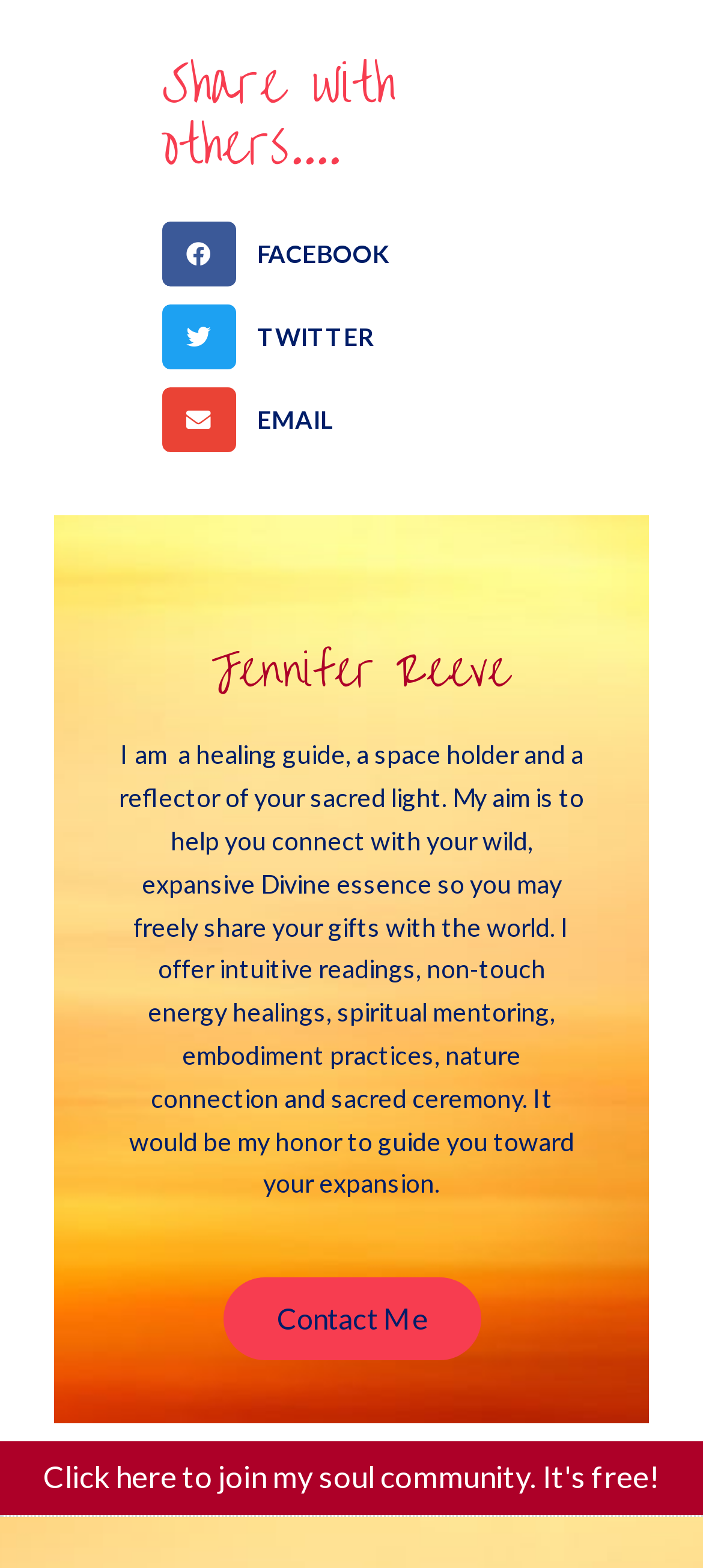What social media platforms can you share the content on?
Could you answer the question with a detailed and thorough explanation?

The buttons 'Share on facebook' and 'Share on twitter' located at [0.231, 0.142, 0.769, 0.183] and [0.231, 0.195, 0.769, 0.236] respectively, suggest that the content can be shared on these two social media platforms.